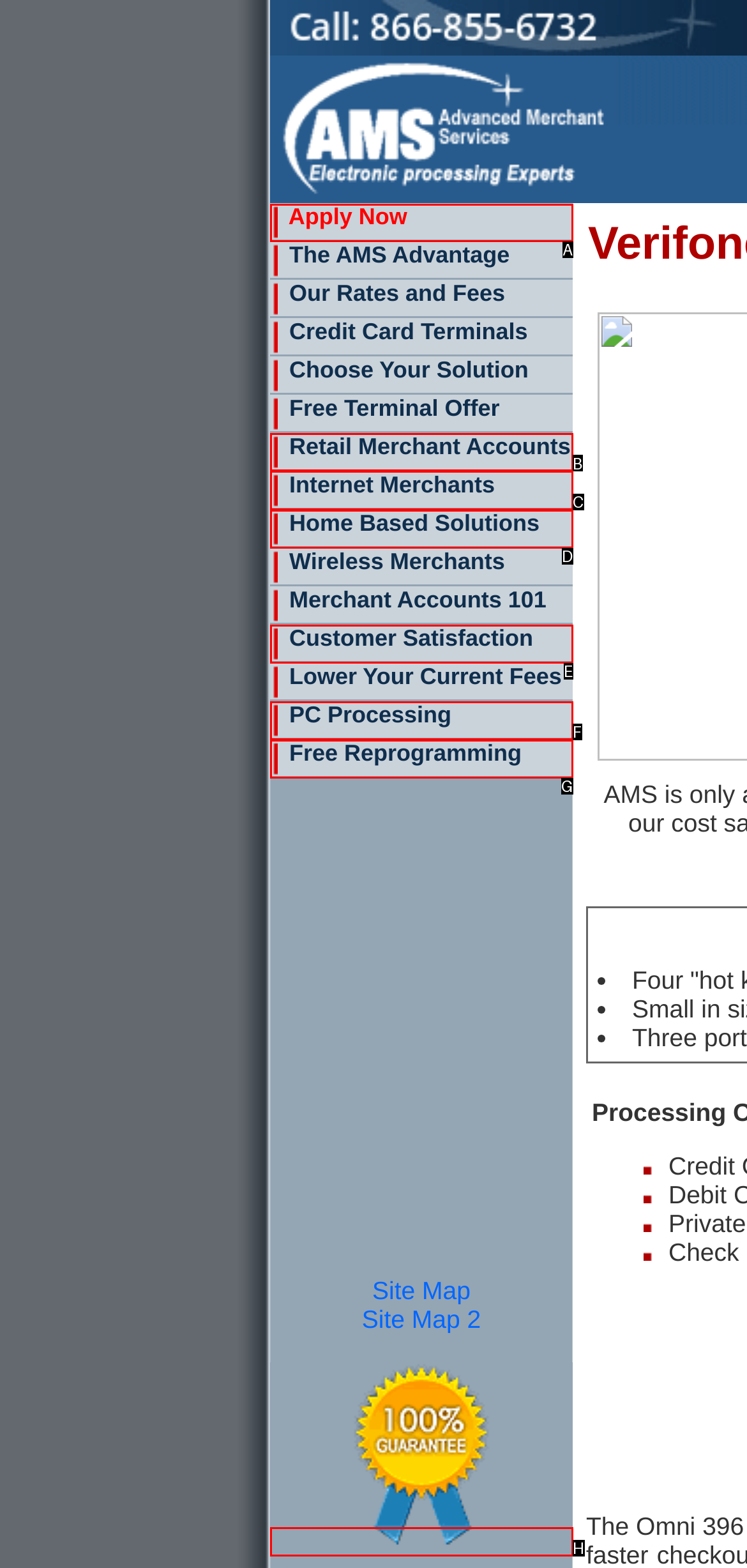Select the appropriate HTML element that needs to be clicked to finish the task: Click Apply Now
Reply with the letter of the chosen option.

A